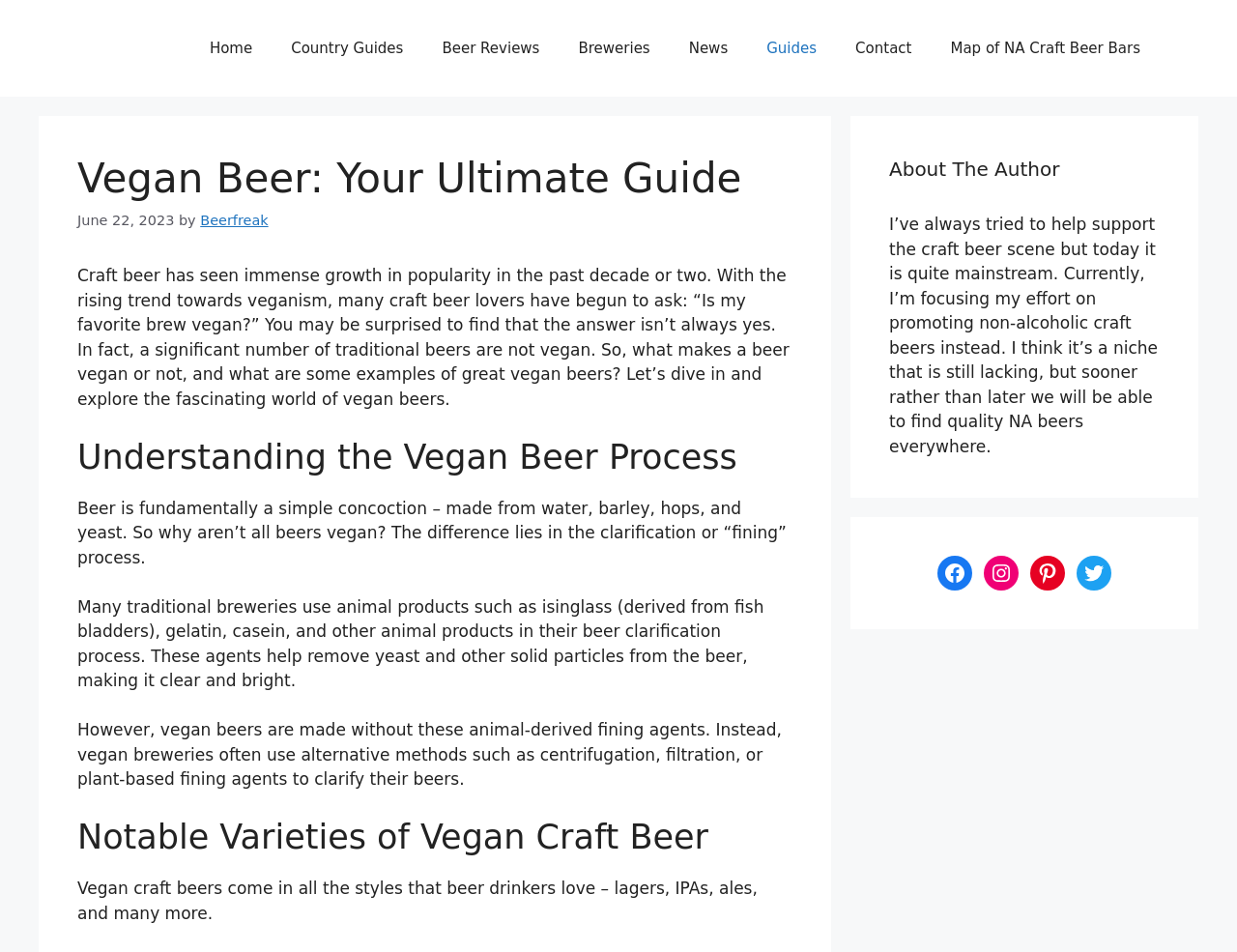Determine the coordinates of the bounding box that should be clicked to complete the instruction: "Follow the author on Facebook". The coordinates should be represented by four float numbers between 0 and 1: [left, top, right, bottom].

[0.758, 0.584, 0.786, 0.62]